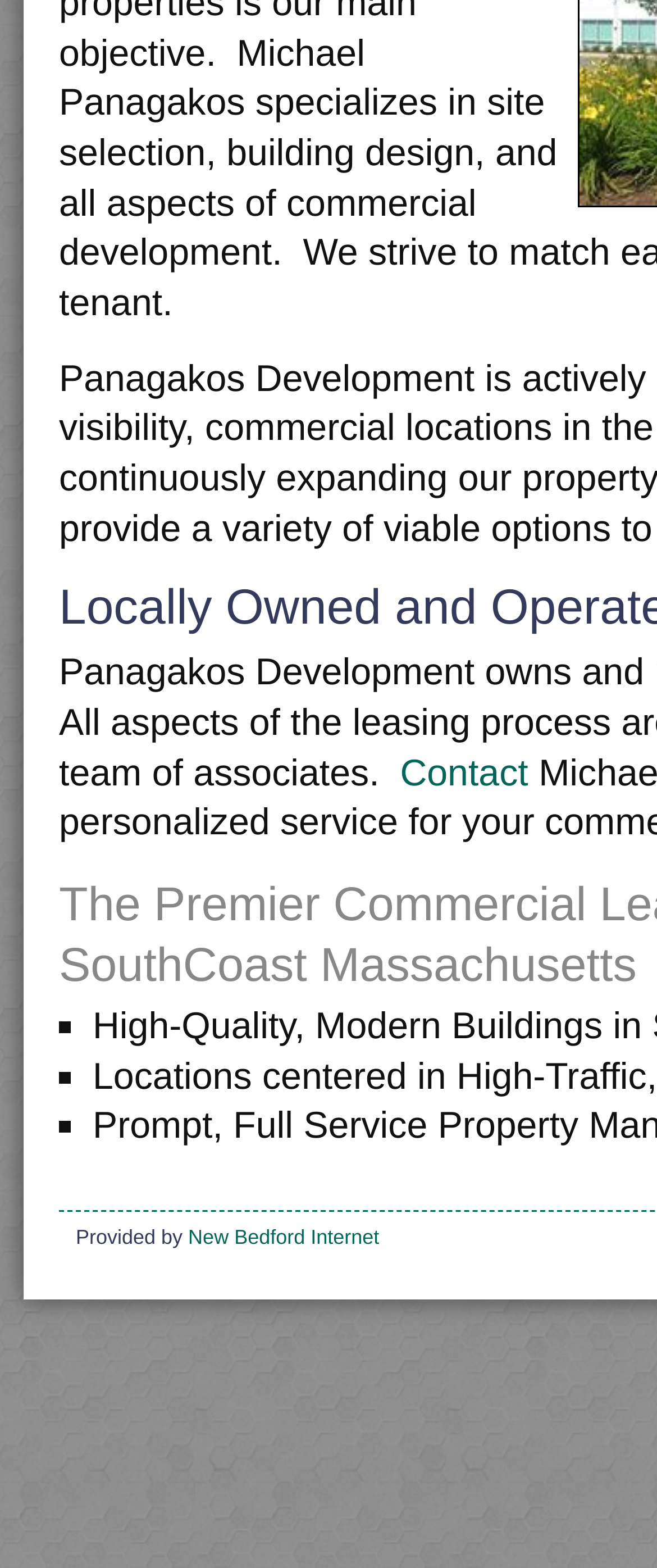Based on the element description Contact, identify the bounding box of the UI element in the given webpage screenshot. The coordinates should be in the format (top-left x, top-left y, bottom-right x, bottom-right y) and must be between 0 and 1.

[0.609, 0.469, 0.804, 0.496]